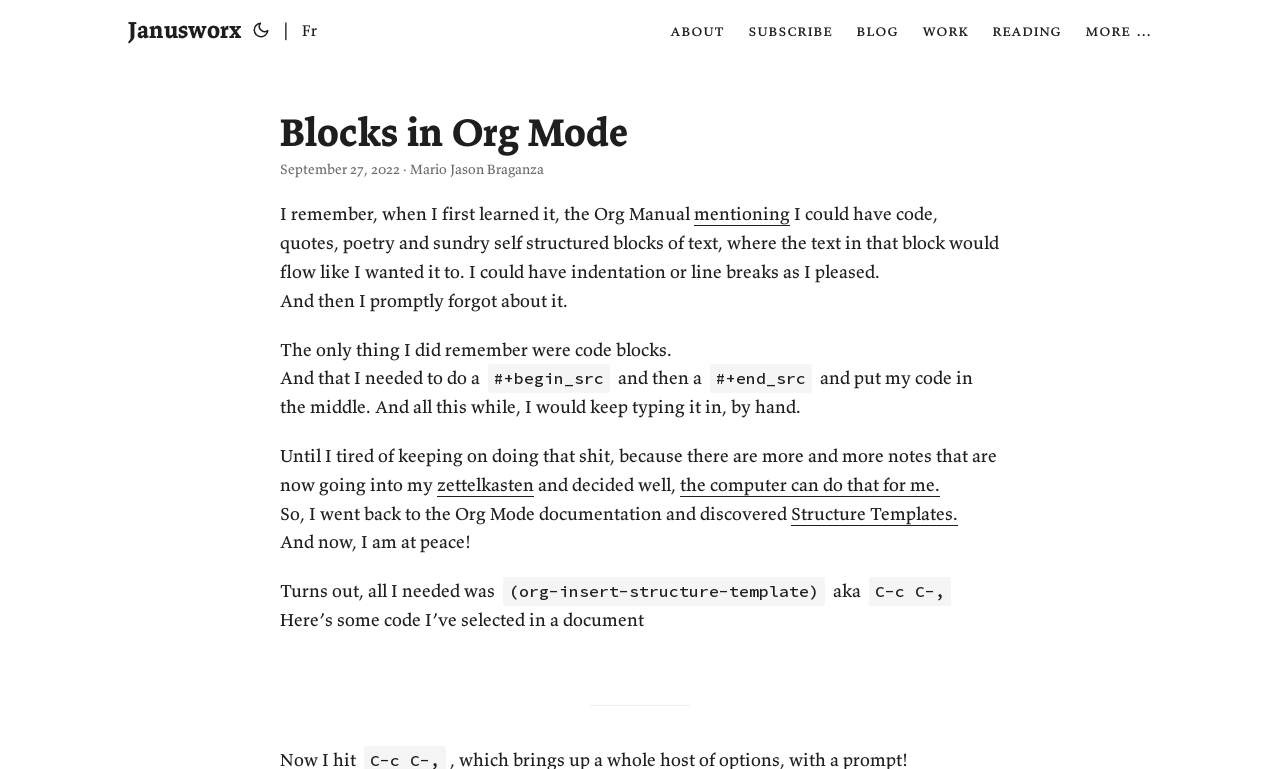Utilize the details in the image to thoroughly answer the following question: What is the author's name?

The author's name is mentioned in the text as 'Mario Jason Braganza', which is displayed below the heading 'Blocks in Org Mode'.